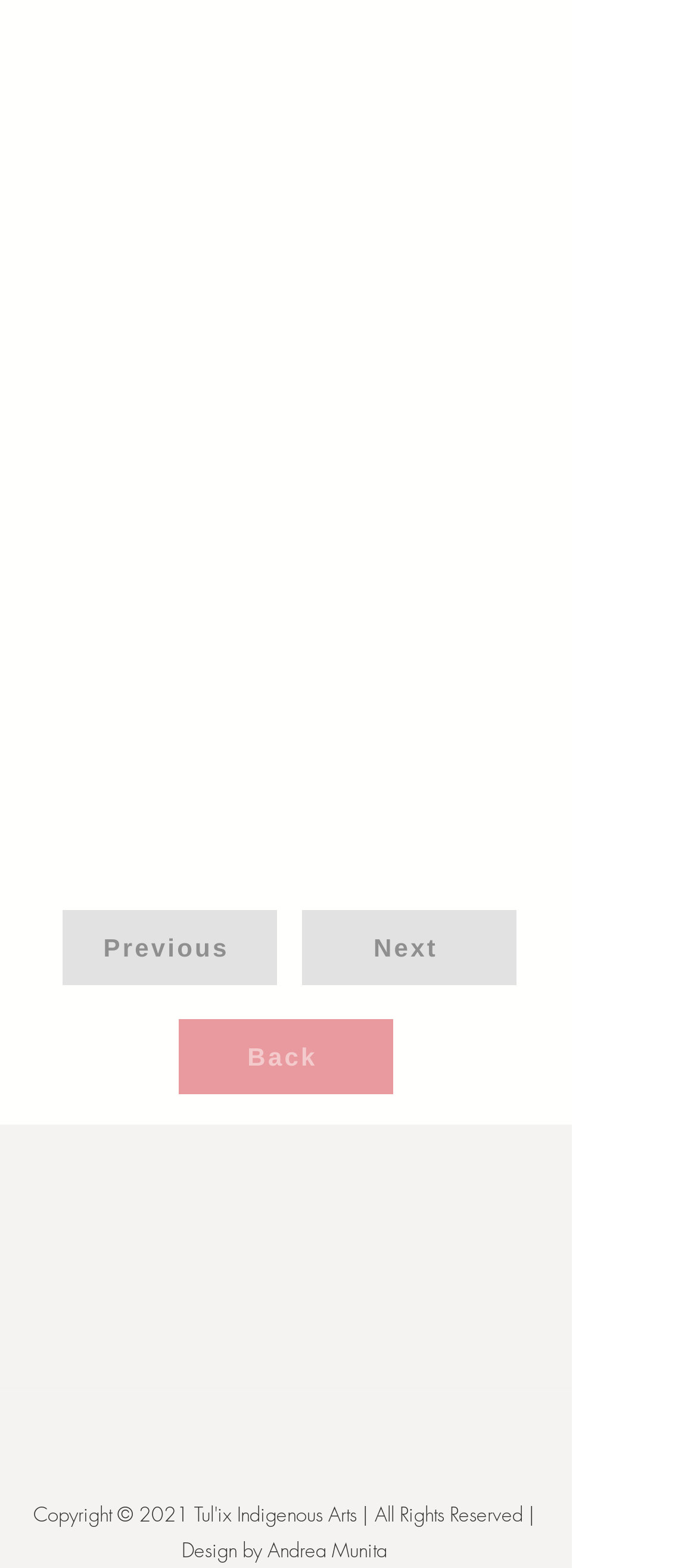From the webpage screenshot, identify the region described by Back. Provide the bounding box coordinates as (top-left x, top-left y, bottom-right x, bottom-right y), with each value being a floating point number between 0 and 1.

[0.256, 0.65, 0.564, 0.698]